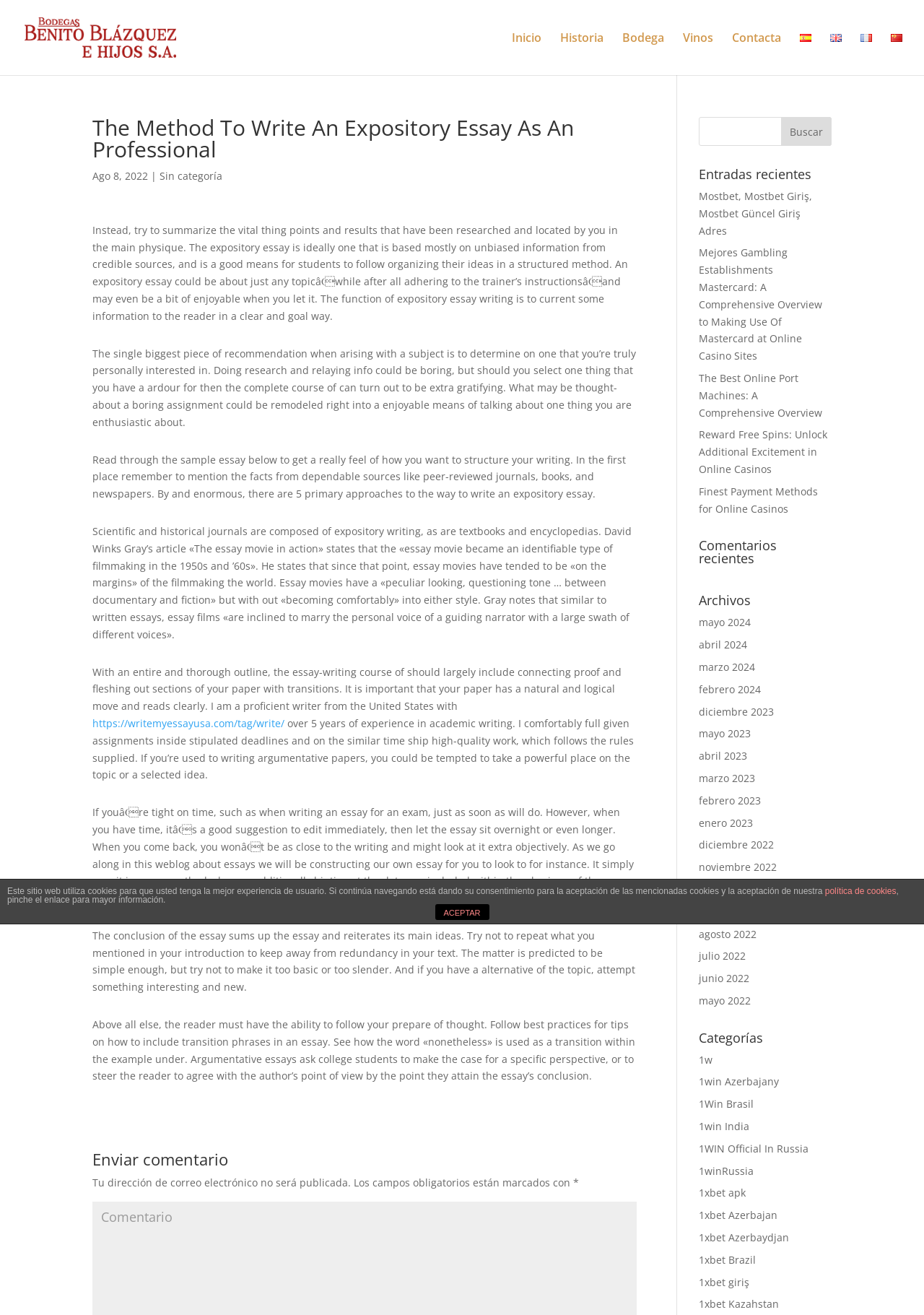Determine the bounding box coordinates for the element that should be clicked to follow this instruction: "Click the 'Mostbet, Mostbet Giriş, Mostbet Güncel Giriş Adres' link". The coordinates should be given as four float numbers between 0 and 1, in the format [left, top, right, bottom].

[0.756, 0.144, 0.879, 0.18]